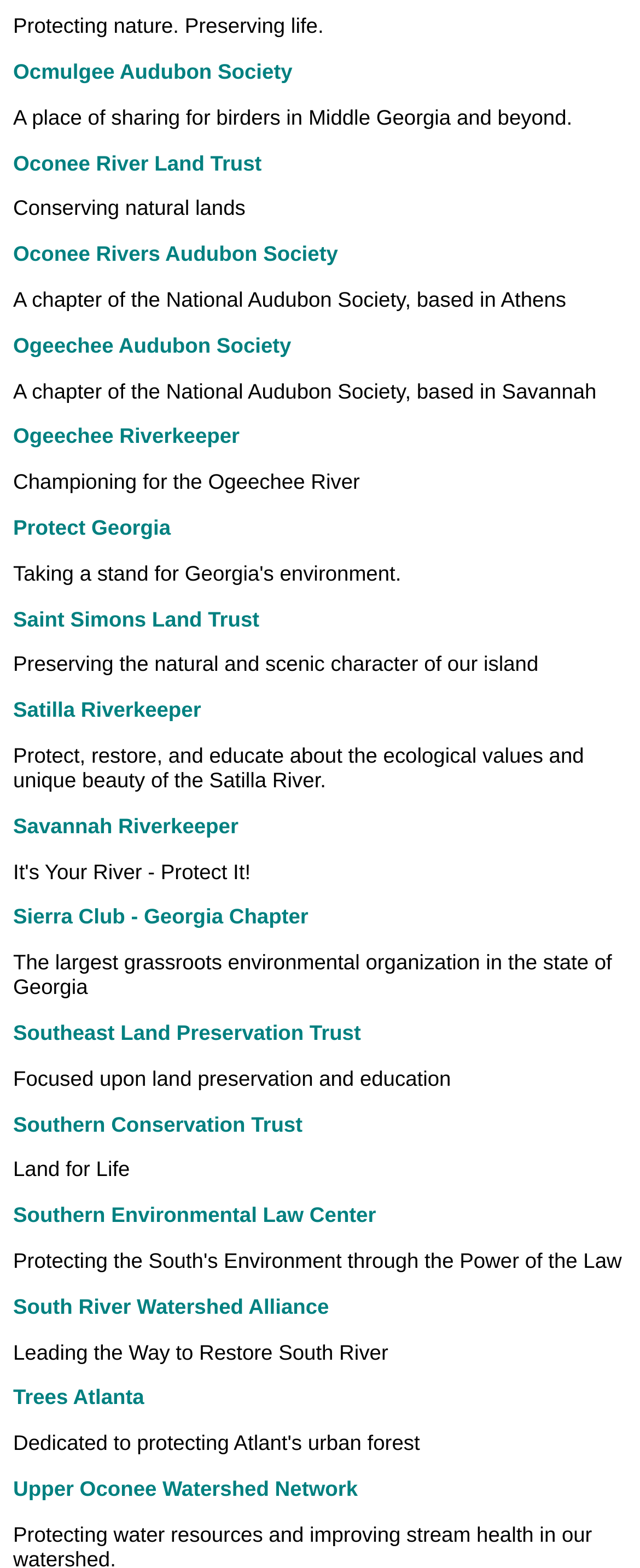What is the focus of the Ogeechee Audubon Society?
Provide an in-depth answer to the question, covering all aspects.

Based on the link description 'A chapter of the National Audubon Society, based in Savannah', I can infer that the Ogeechee Audubon Society is focused on bird conservation, as the National Audubon Society is a well-known organization dedicated to the conservation of birds and their habitats.